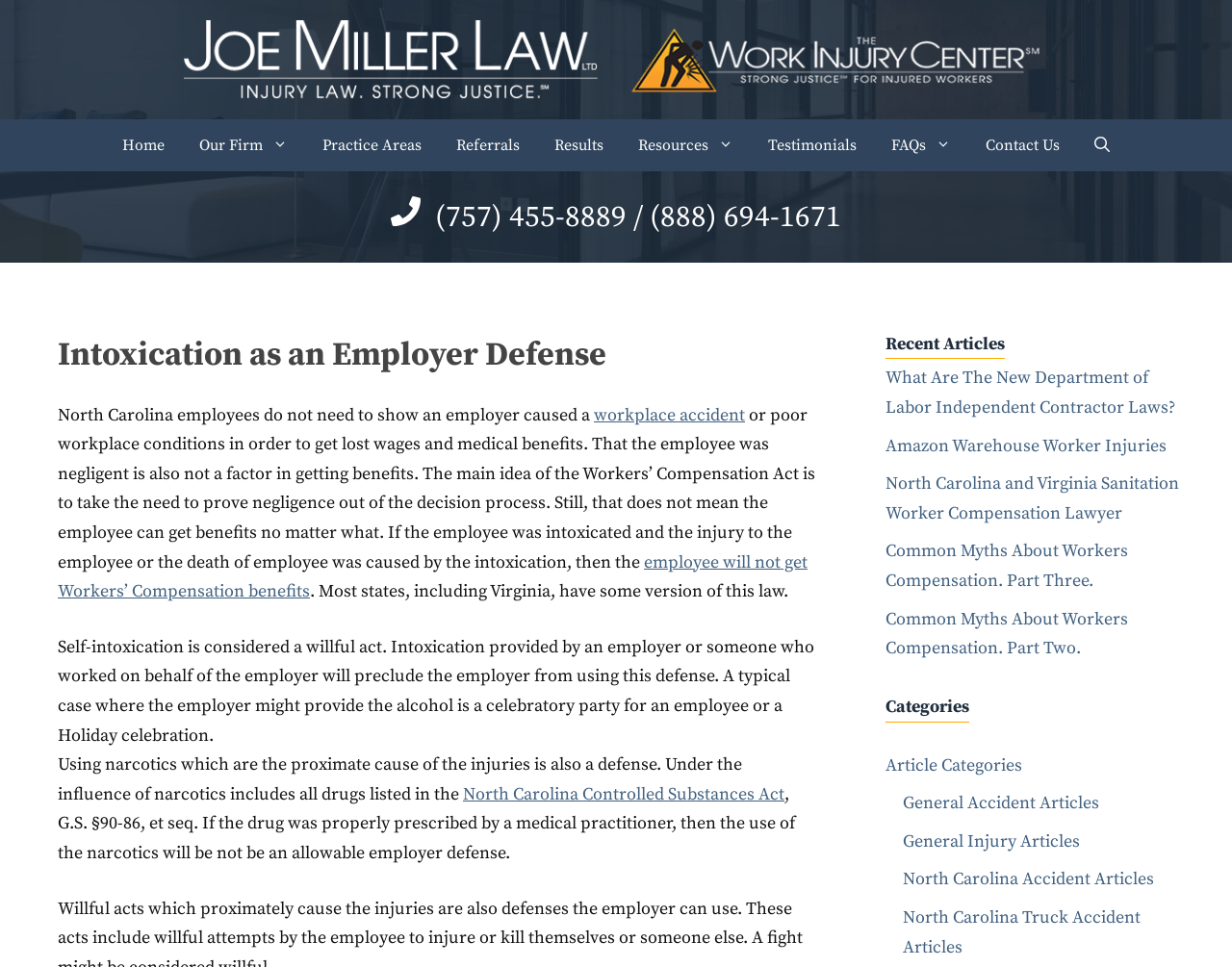Please determine the bounding box coordinates of the element's region to click for the following instruction: "Call the phone number (757) 455-8889 / (888) 694-1671".

[0.353, 0.206, 0.683, 0.244]